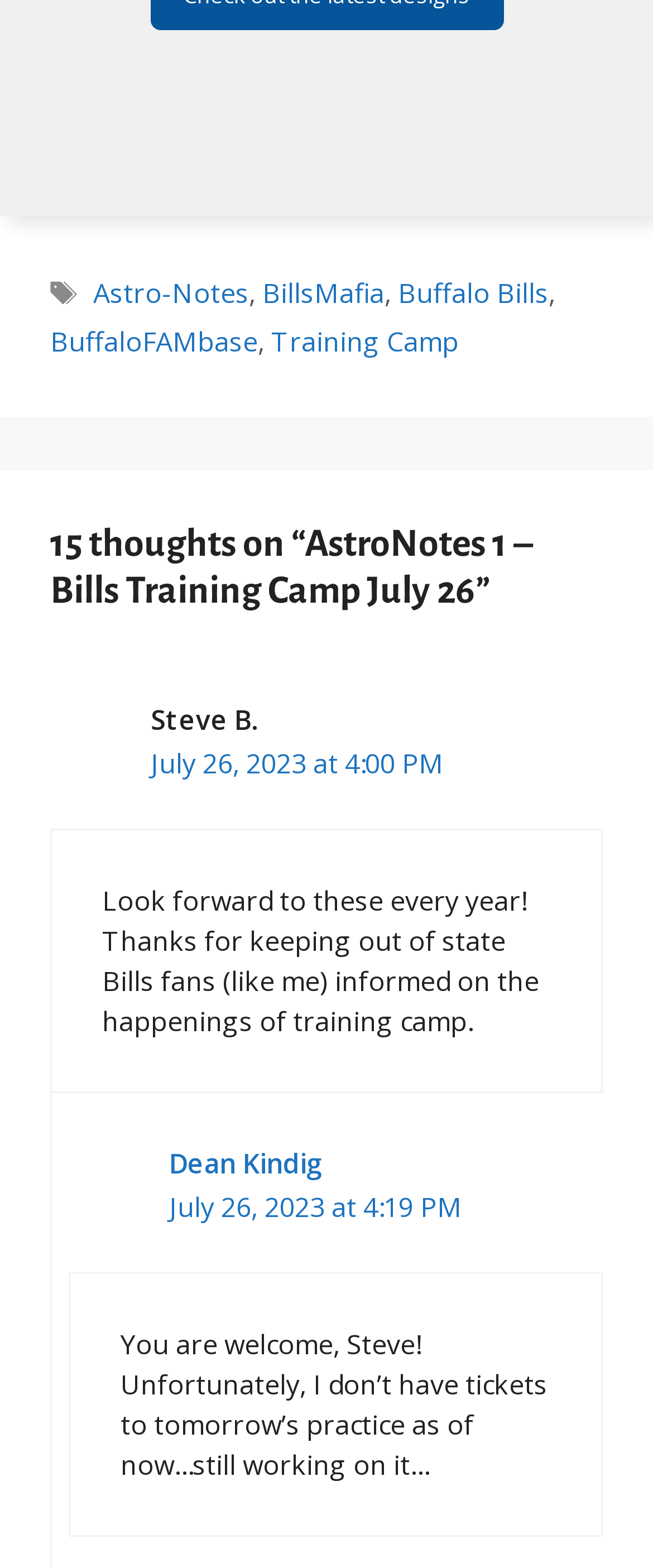Identify the bounding box coordinates of the section that should be clicked to achieve the task described: "Click on the 'Training Camp' link".

[0.415, 0.206, 0.703, 0.229]